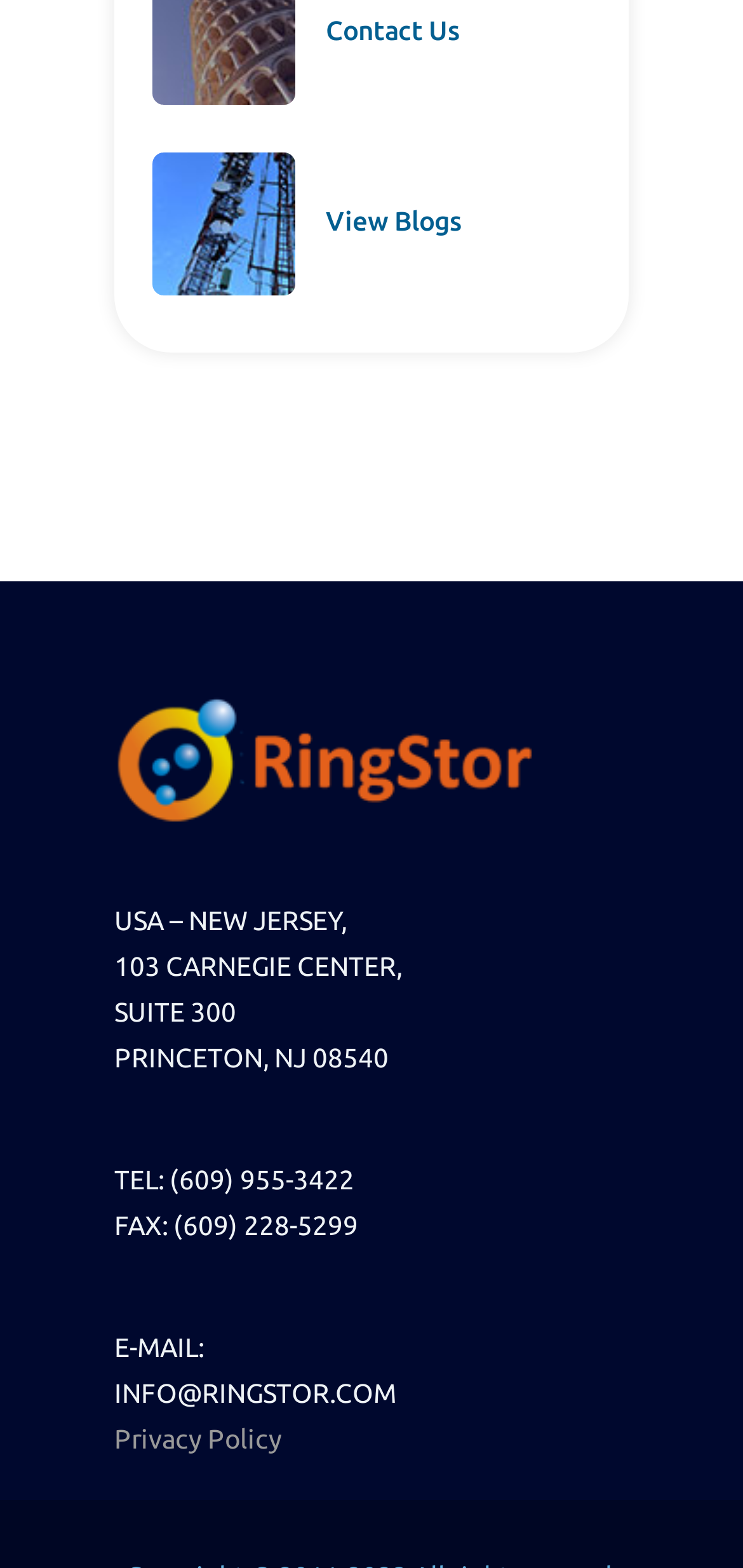Specify the bounding box coordinates of the area that needs to be clicked to achieve the following instruction: "Click on the Arbor Log Store 1cu metre link".

None